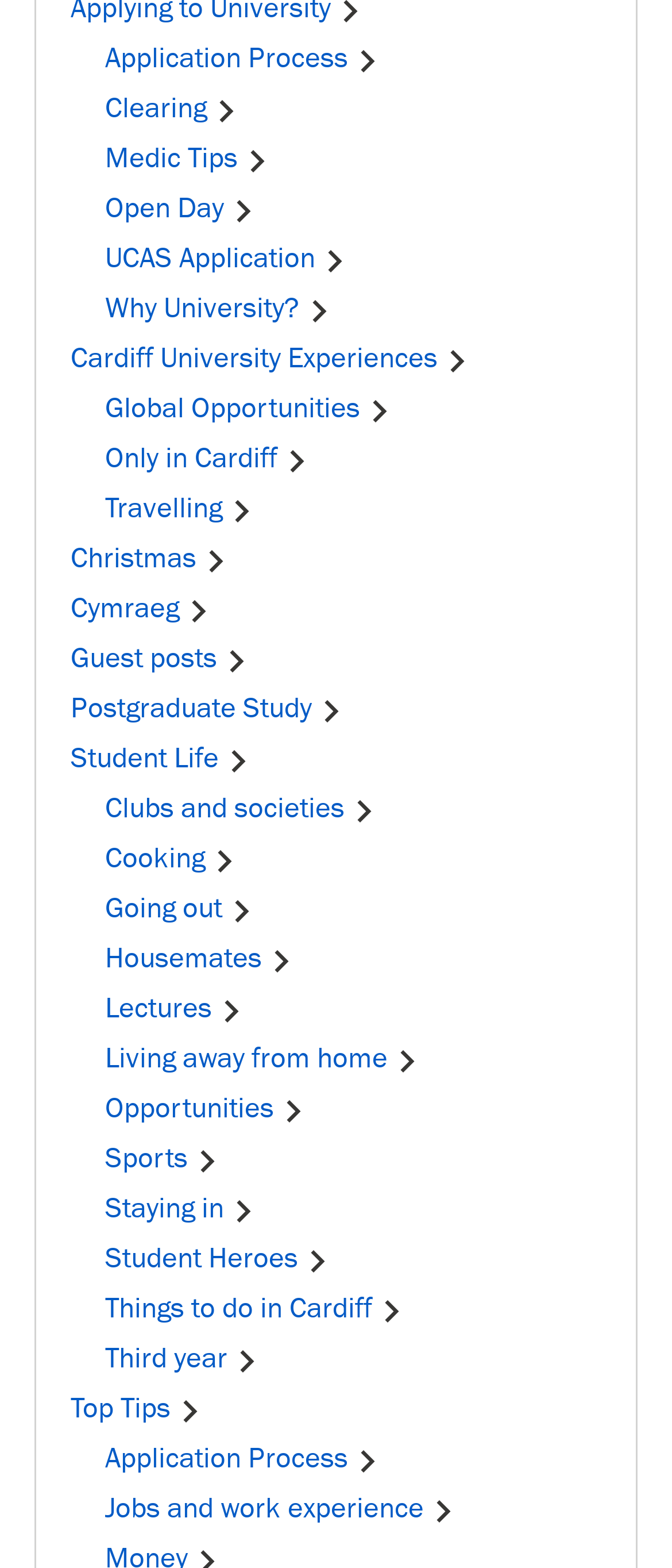Determine the bounding box coordinates of the clickable region to carry out the instruction: "Explore Student Life".

[0.105, 0.473, 0.385, 0.495]